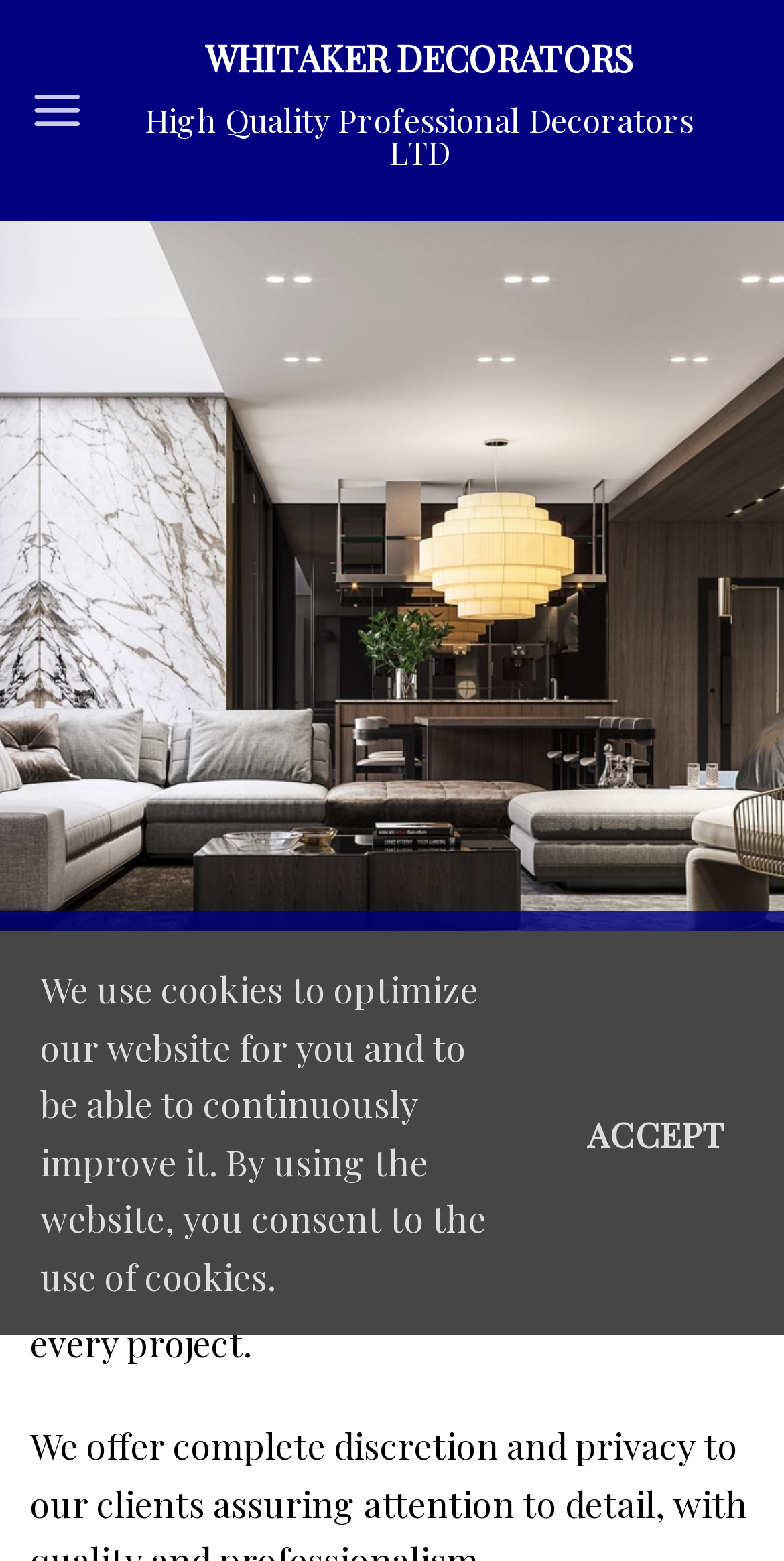What is the name of the company?
Look at the image and respond to the question as thoroughly as possible.

The company name can be found in the link 'WHITAKER DECORATORS' at the top of the webpage, which suggests that the webpage is about a company called Whitaker Decorators.